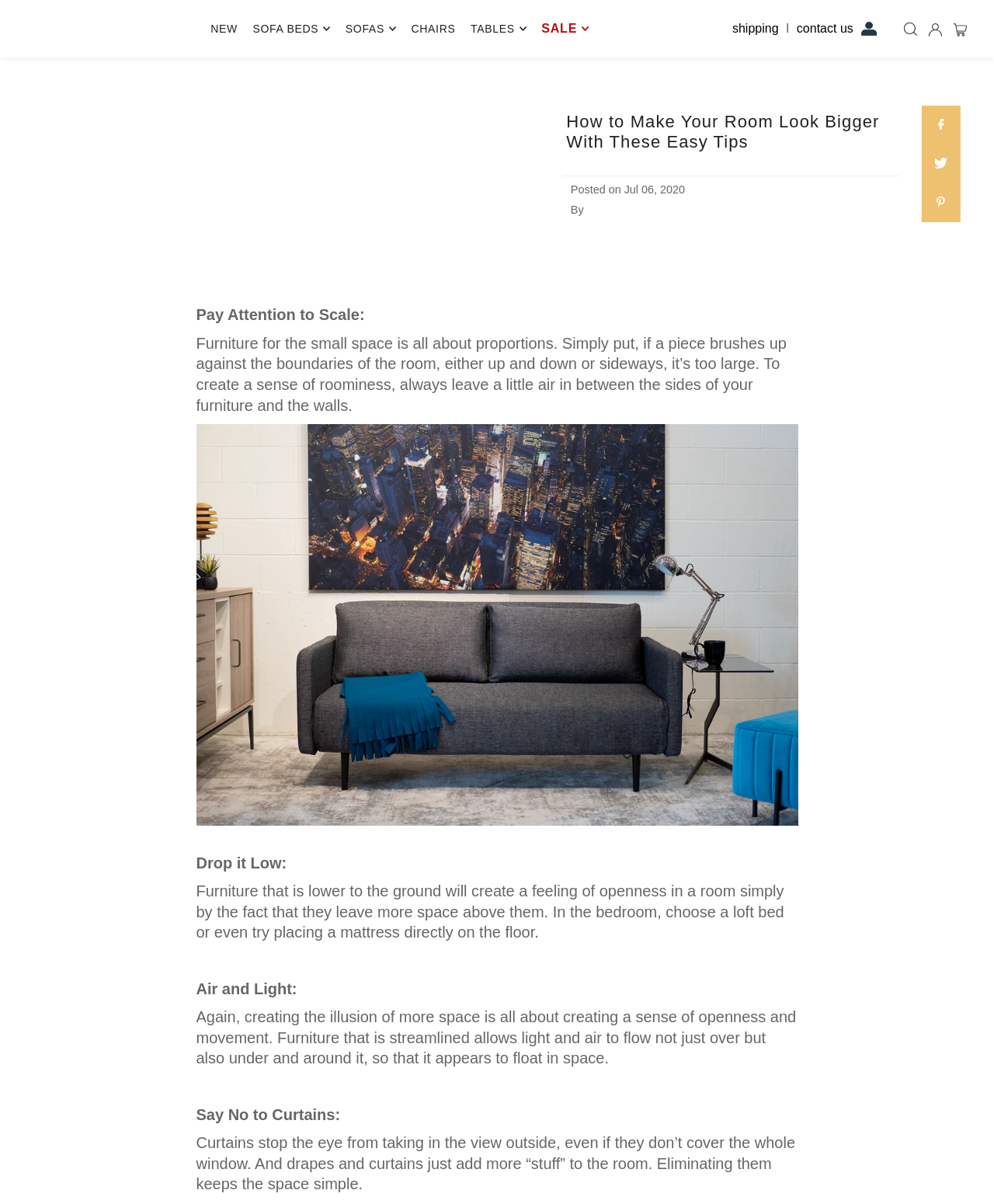Convey a detailed summary of the webpage, mentioning all key elements.

This webpage is about furniture arrangement tips for small spaces. At the top, there is a primary navigation menu with 5 menu items: "NEW", "SOFA BEDS", "SOFAS", "CHAIRS", and "TABLES", each accompanied by a small image. Below the navigation menu, there are links to "shipping" and "contact us" on the top right corner.

The main content of the webpage is an article titled "How to Make Your Room Look Bigger With These Easy Tips". The article is divided into sections, each with a bold heading. The first section is "Pay Attention to Scale", which discusses the importance of proportion in furniture arrangement. The text is accompanied by a brief summary of the article's content.

Below the first section, there are social media sharing links, including Facebook, Twitter, and Pinterest. The rest of the article is divided into sections, each discussing a specific tip for making a room look bigger, such as "Drop it Low", "Air and Light", and "Say No to Curtains". Each section has a brief heading and a paragraph of text explaining the tip.

On the top right corner, there is a search button and a cart button, each accompanied by a small image. At the bottom right corner, there is a "TOP" link, which likely takes the user back to the top of the page.